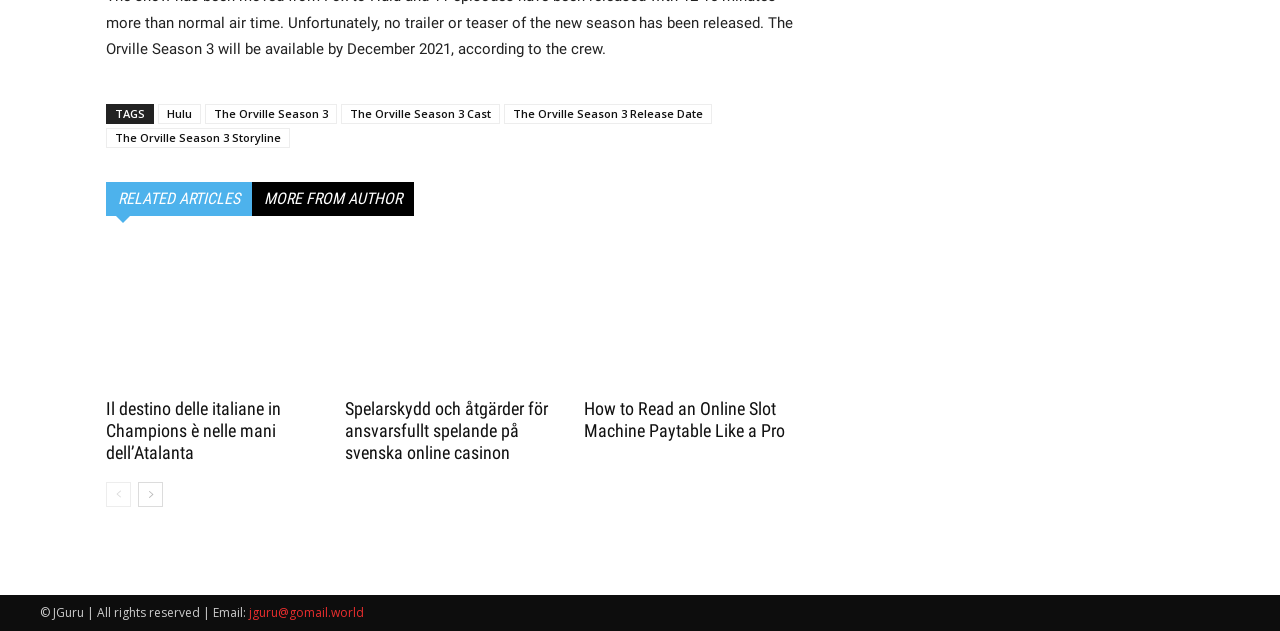Determine the bounding box of the UI component based on this description: "Login". The bounding box coordinates should be four float values between 0 and 1, i.e., [left, top, right, bottom].

None